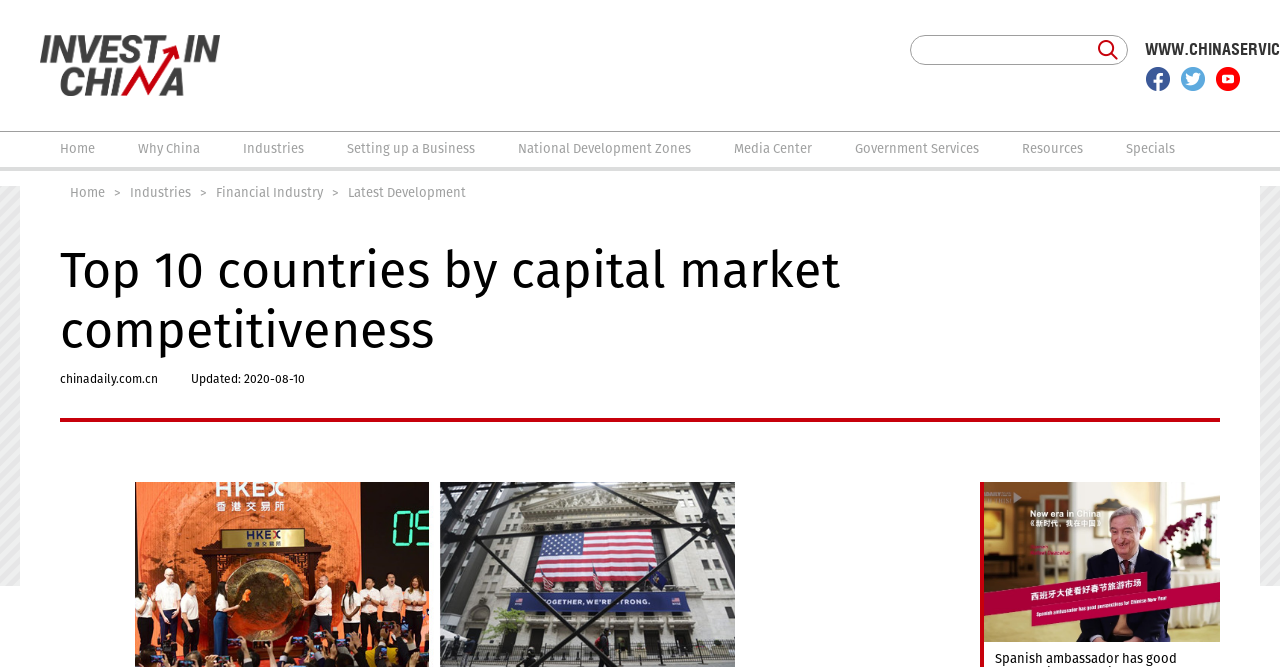Highlight the bounding box coordinates of the element you need to click to perform the following instruction: "Go to Home page."

[0.047, 0.211, 0.074, 0.235]